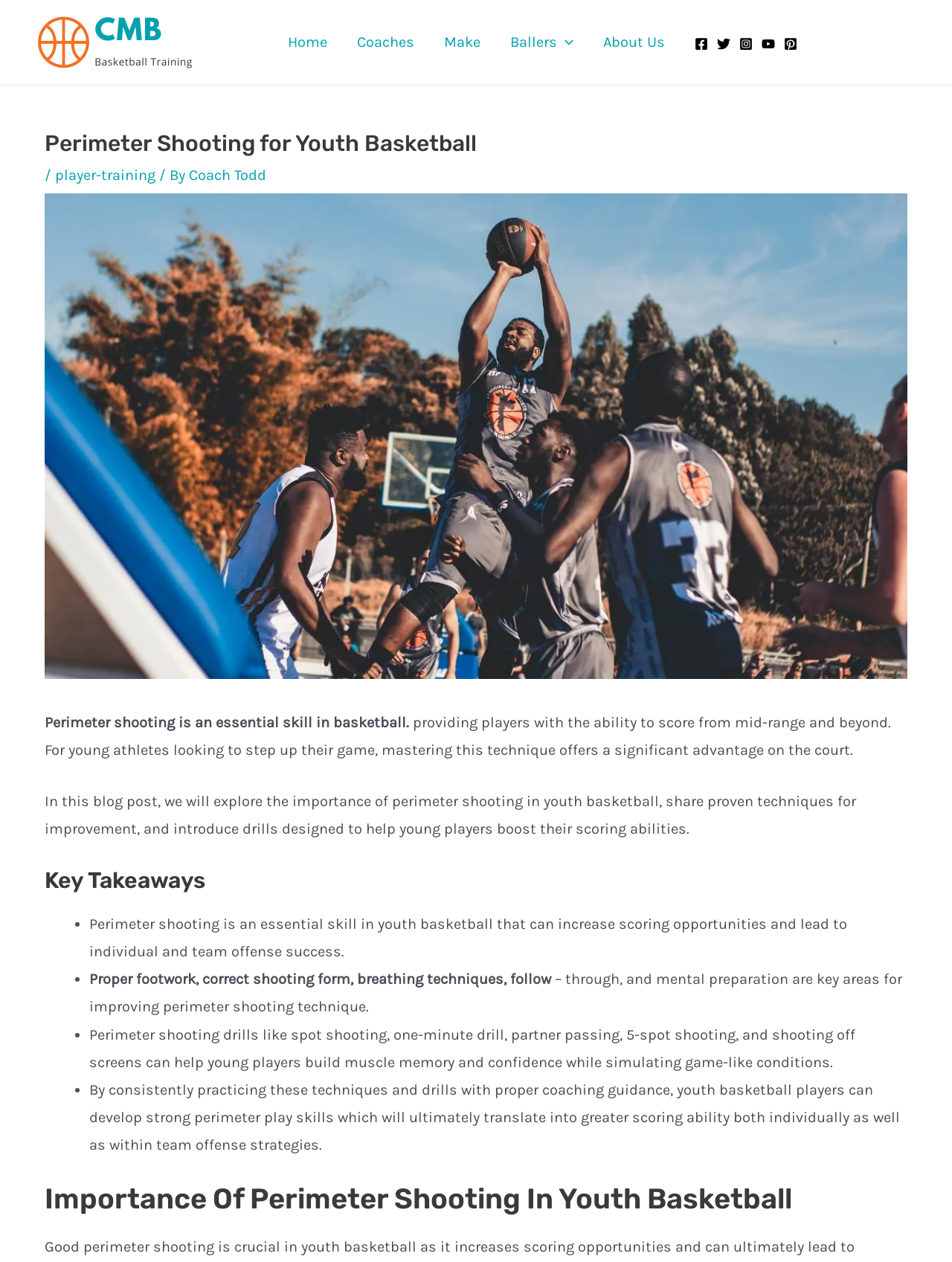Give a concise answer using one word or a phrase to the following question:
How many social media links are present on the webpage?

5